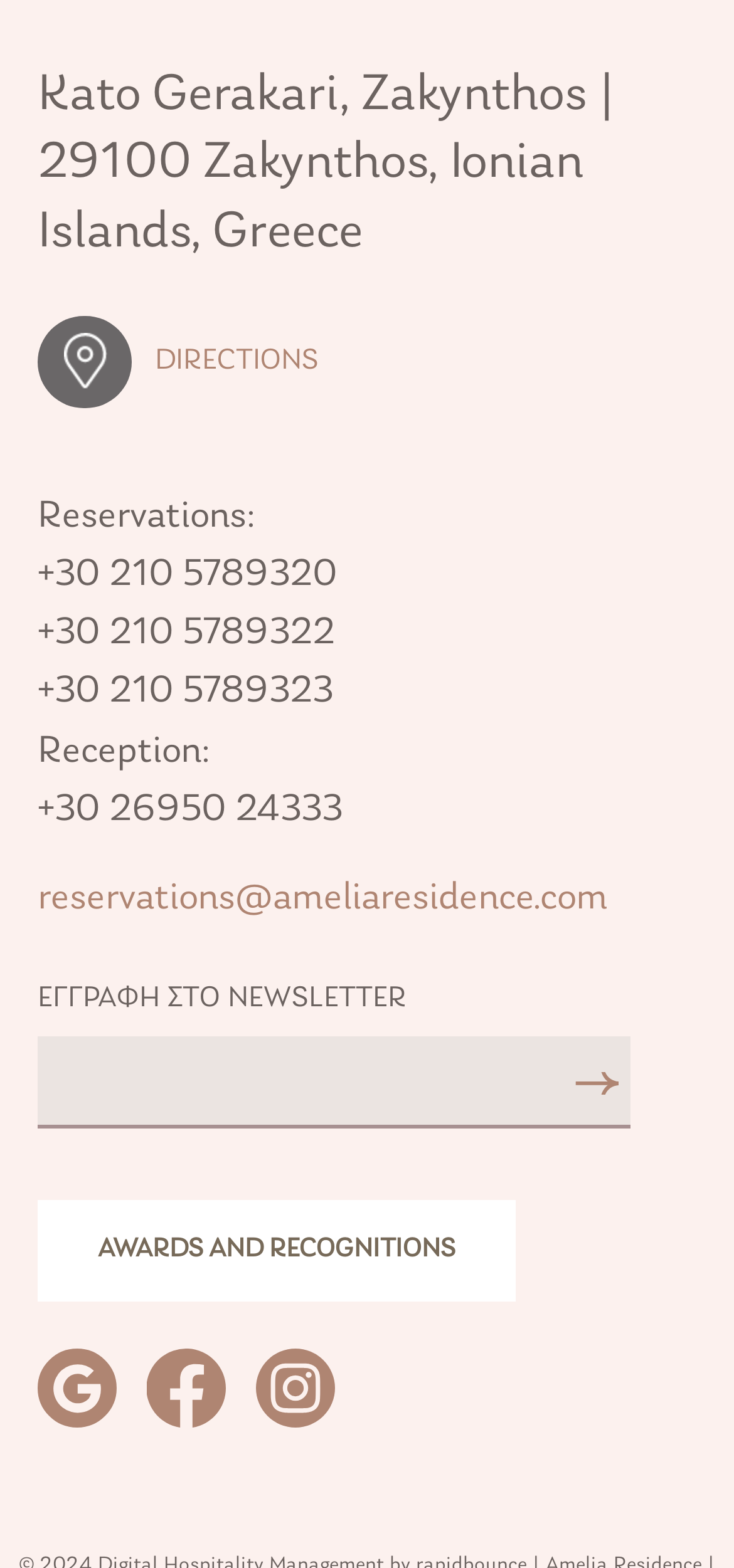What is the label of the button below the newsletter subscription textbox?
Look at the webpage screenshot and answer the question with a detailed explanation.

The button below the newsletter subscription textbox has no label, but it likely serves as a submit button to complete the newsletter subscription process.